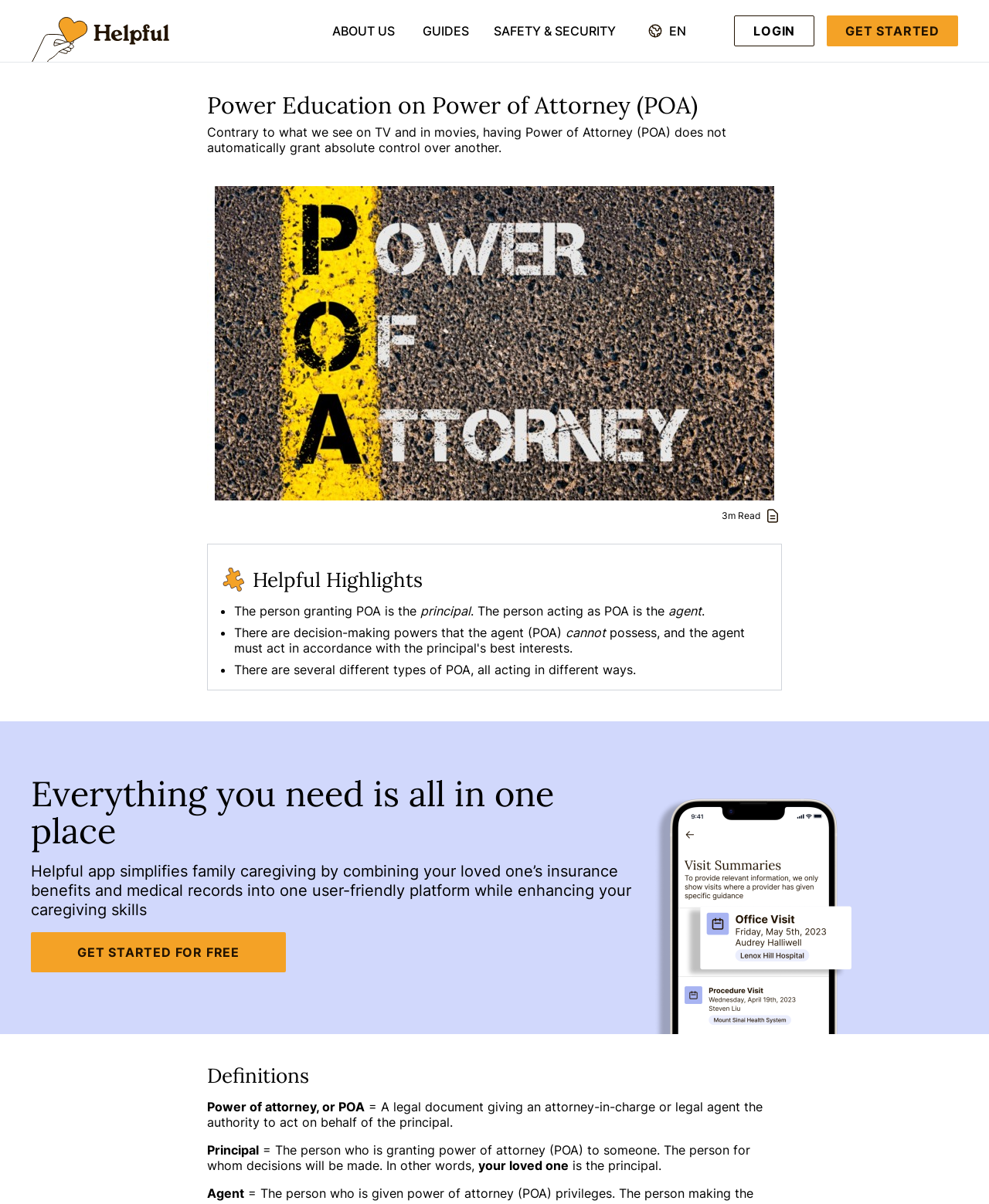Specify the bounding box coordinates of the element's region that should be clicked to achieve the following instruction: "Get started for free". The bounding box coordinates consist of four float numbers between 0 and 1, in the format [left, top, right, bottom].

[0.031, 0.774, 0.289, 0.808]